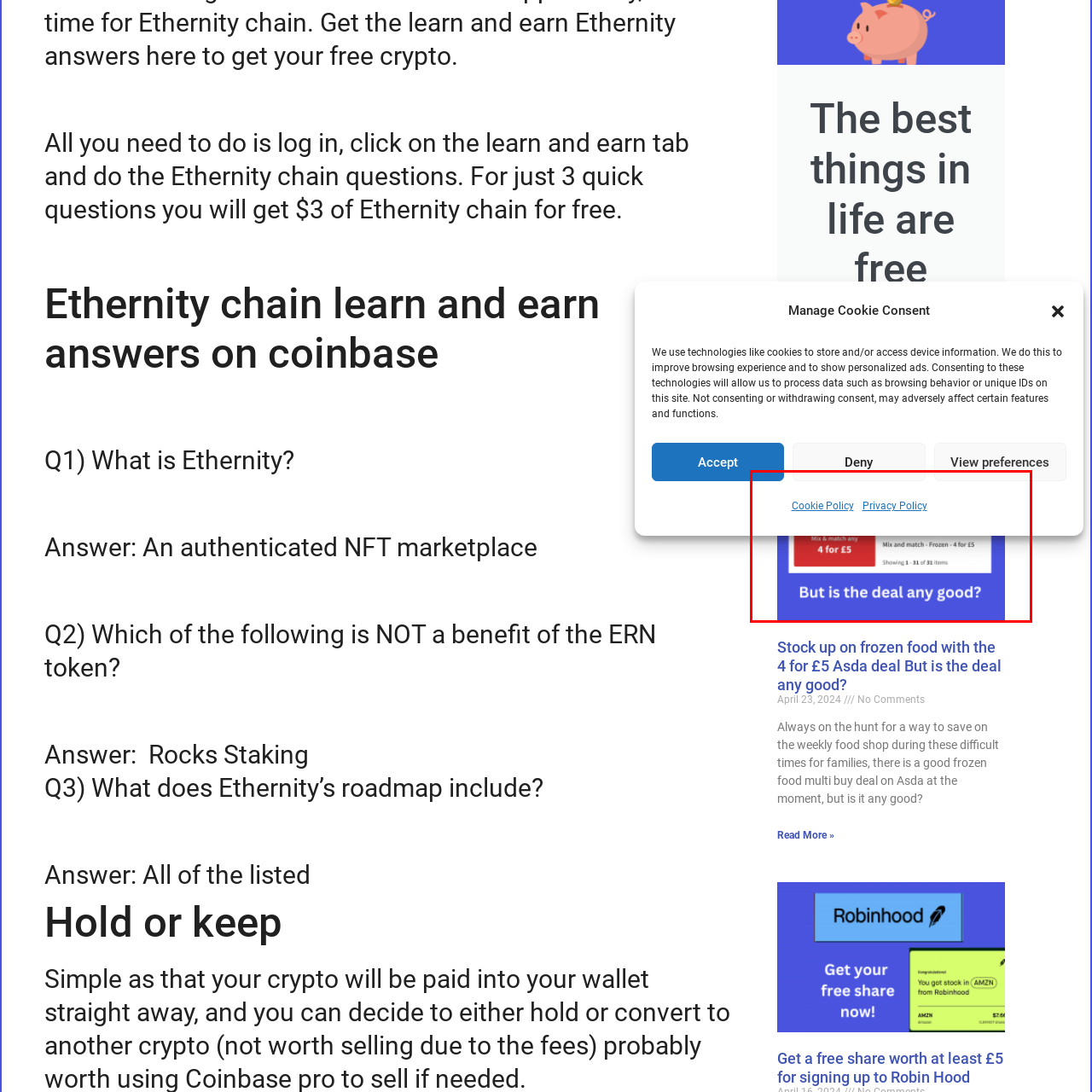What is the focus of the promotional content?
Take a close look at the image within the red bounding box and respond to the question with detailed information.

The focus of the promotional content is evaluating the value of a deal because the caption states that the banner features a bold question 'But is the deal any good?' which implies that the content is inviting shoppers to consider the benefits of the frozen food deal and potentially prompting a review or discussion about its worth.